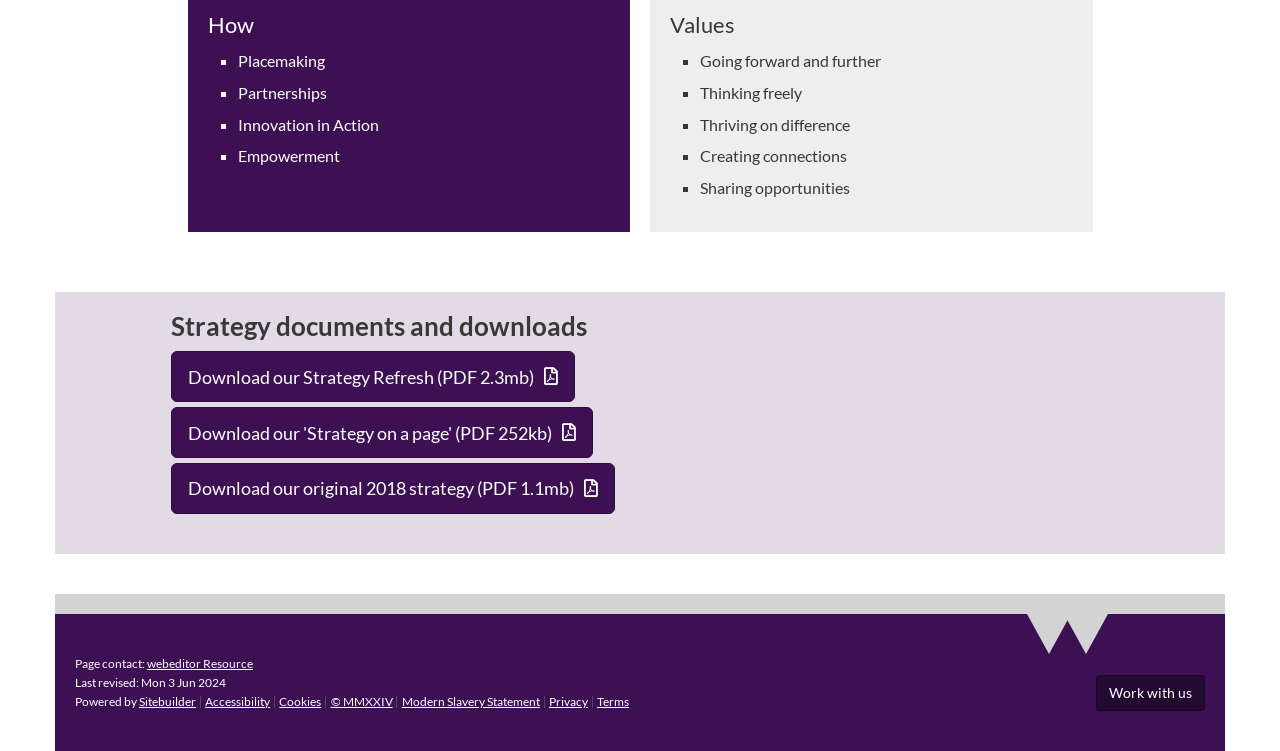Predict the bounding box coordinates of the area that should be clicked to accomplish the following instruction: "Download our Strategy Refresh". The bounding box coordinates should consist of four float numbers between 0 and 1, i.e., [left, top, right, bottom].

[0.133, 0.468, 0.449, 0.536]